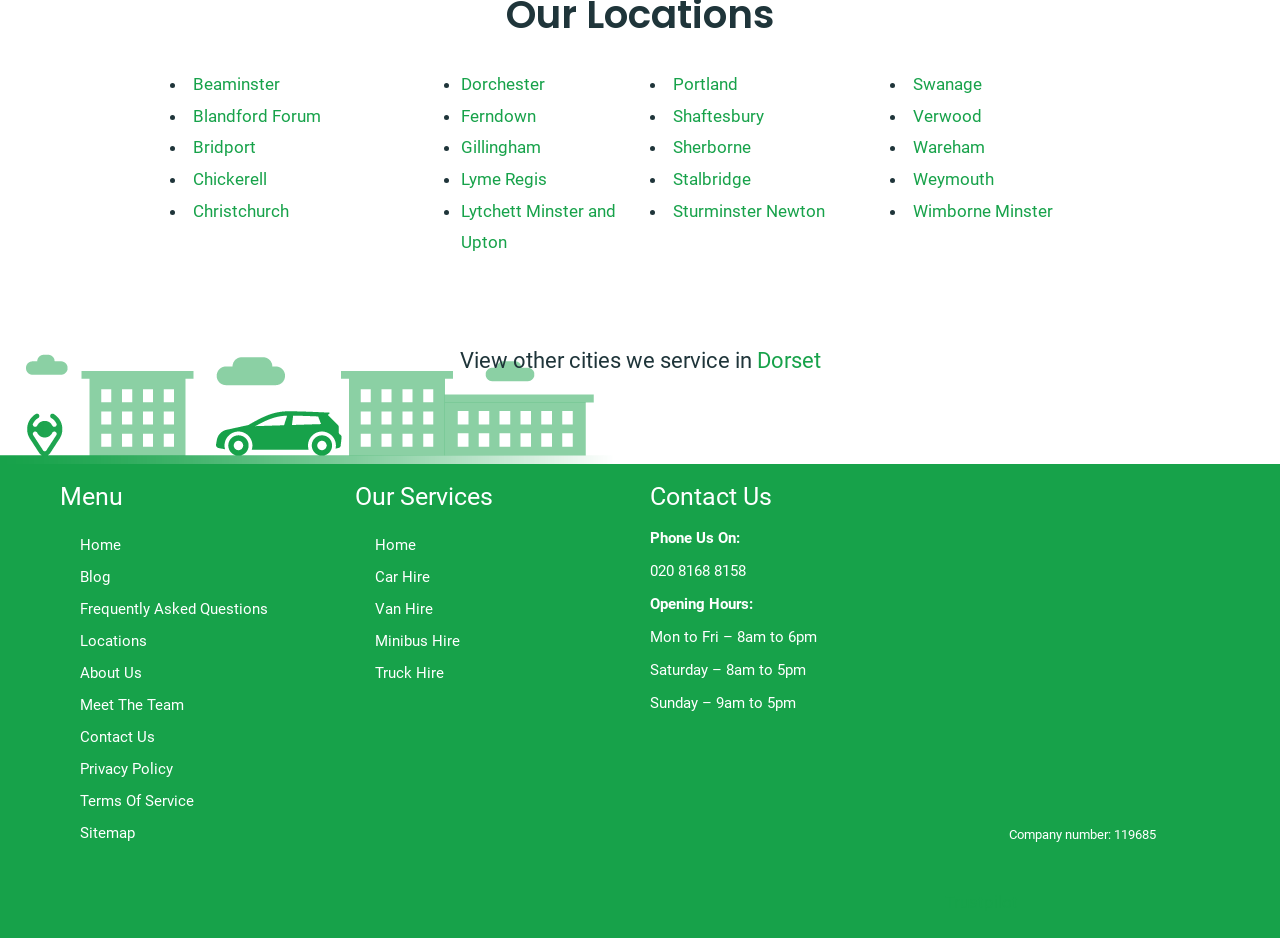Please answer the following query using a single word or phrase: 
What type of services does the company offer?

Car Hire, Van Hire, Minibus Hire, Truck Hire